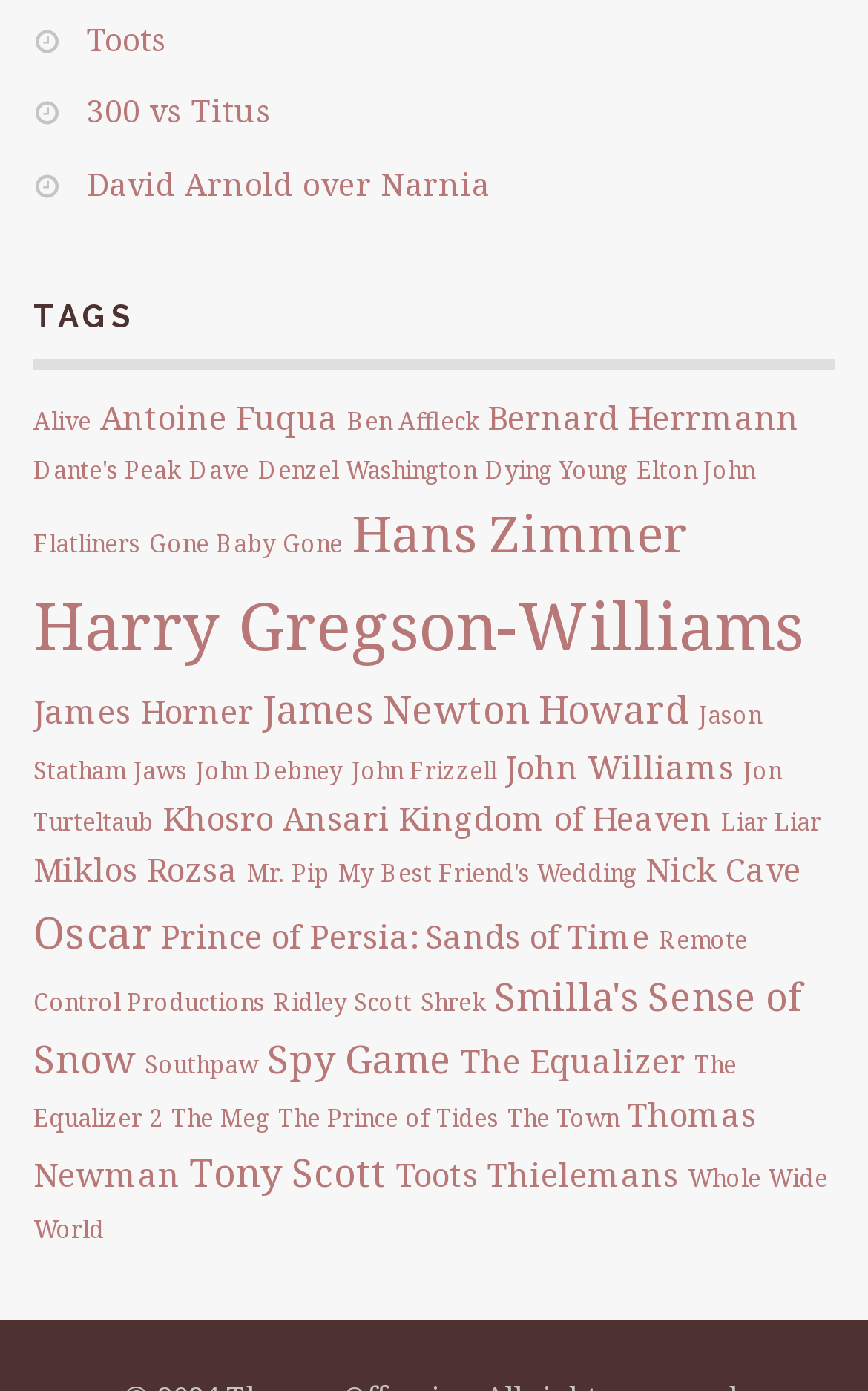Could you determine the bounding box coordinates of the clickable element to complete the instruction: "Explore the 'Hans Zimmer' link"? Provide the coordinates as four float numbers between 0 and 1, i.e., [left, top, right, bottom].

[0.405, 0.358, 0.792, 0.408]